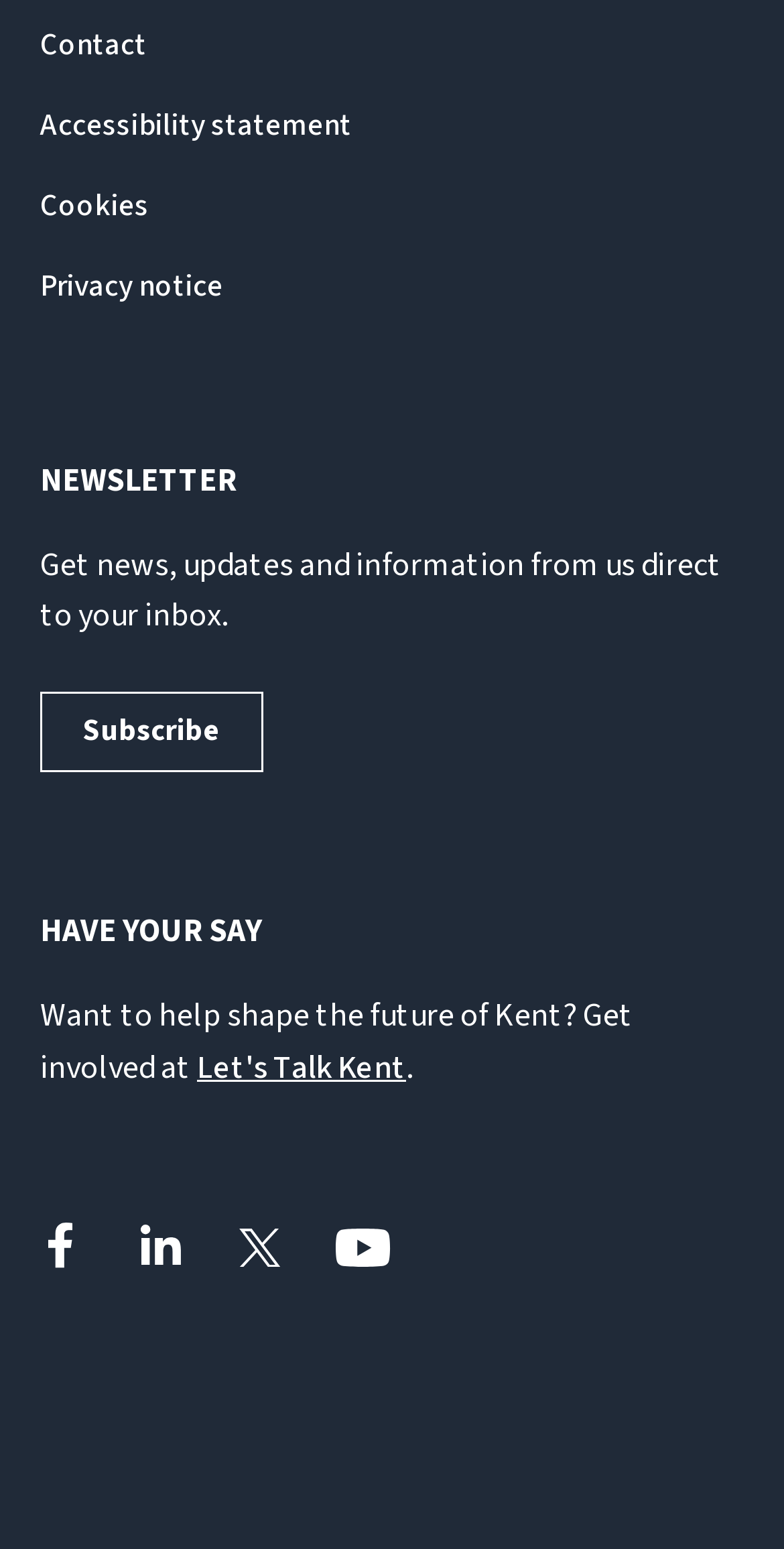Locate the bounding box of the UI element with the following description: "Contact".

[0.051, 0.014, 0.187, 0.045]